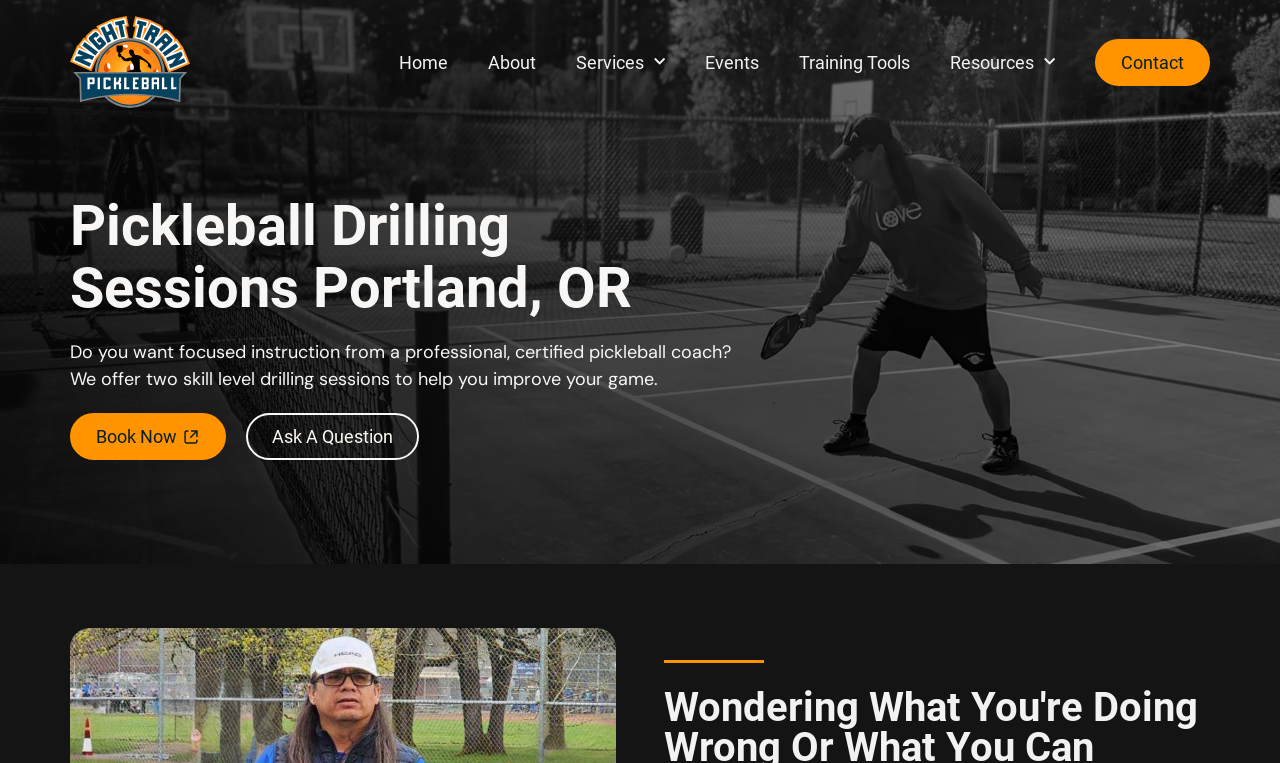Can you find and provide the title of the webpage?

Pickleball Drilling Sessions Portland, OR